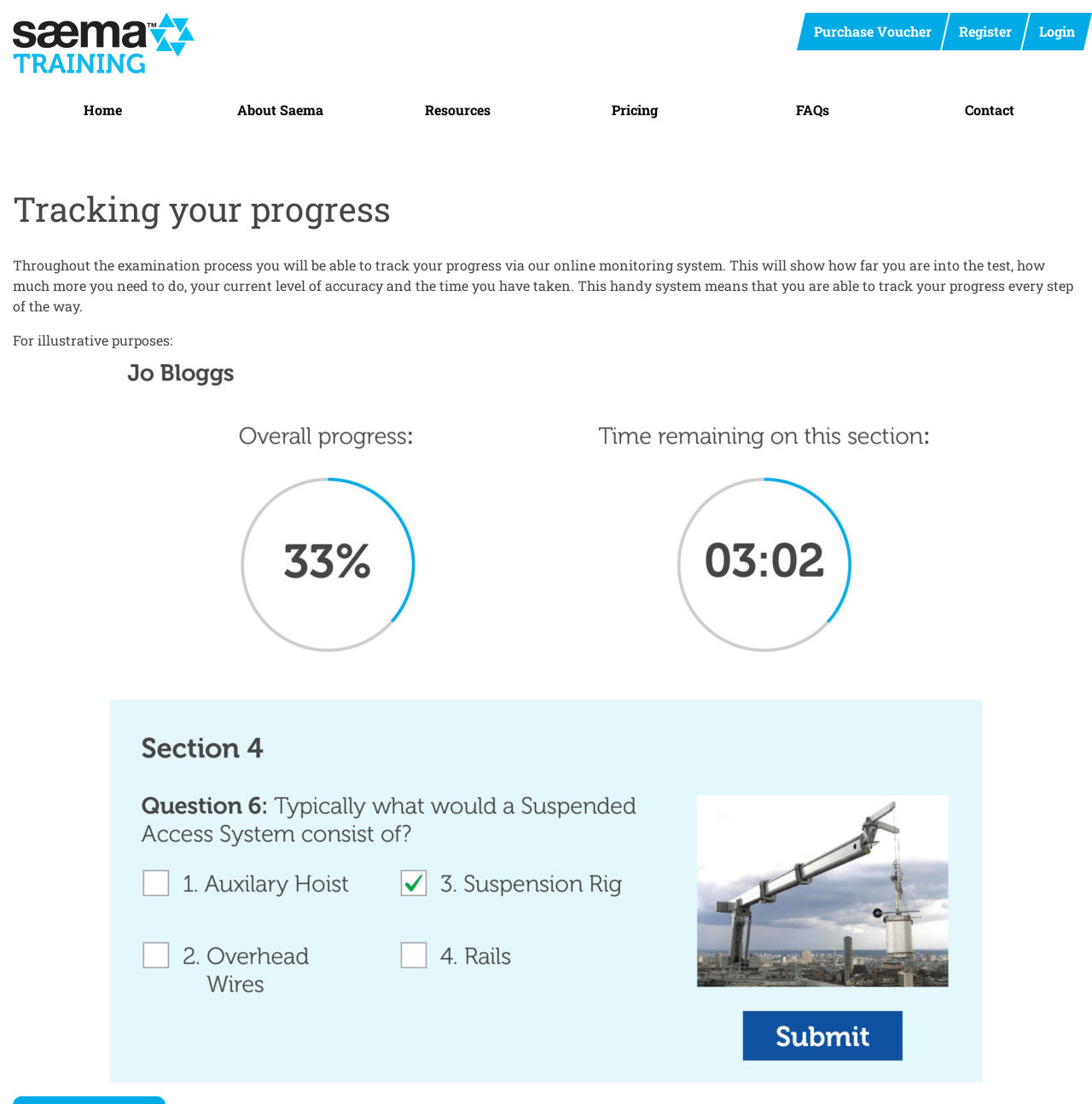Please identify the bounding box coordinates for the region that you need to click to follow this instruction: "login to your account".

[0.936, 0.012, 1.0, 0.046]